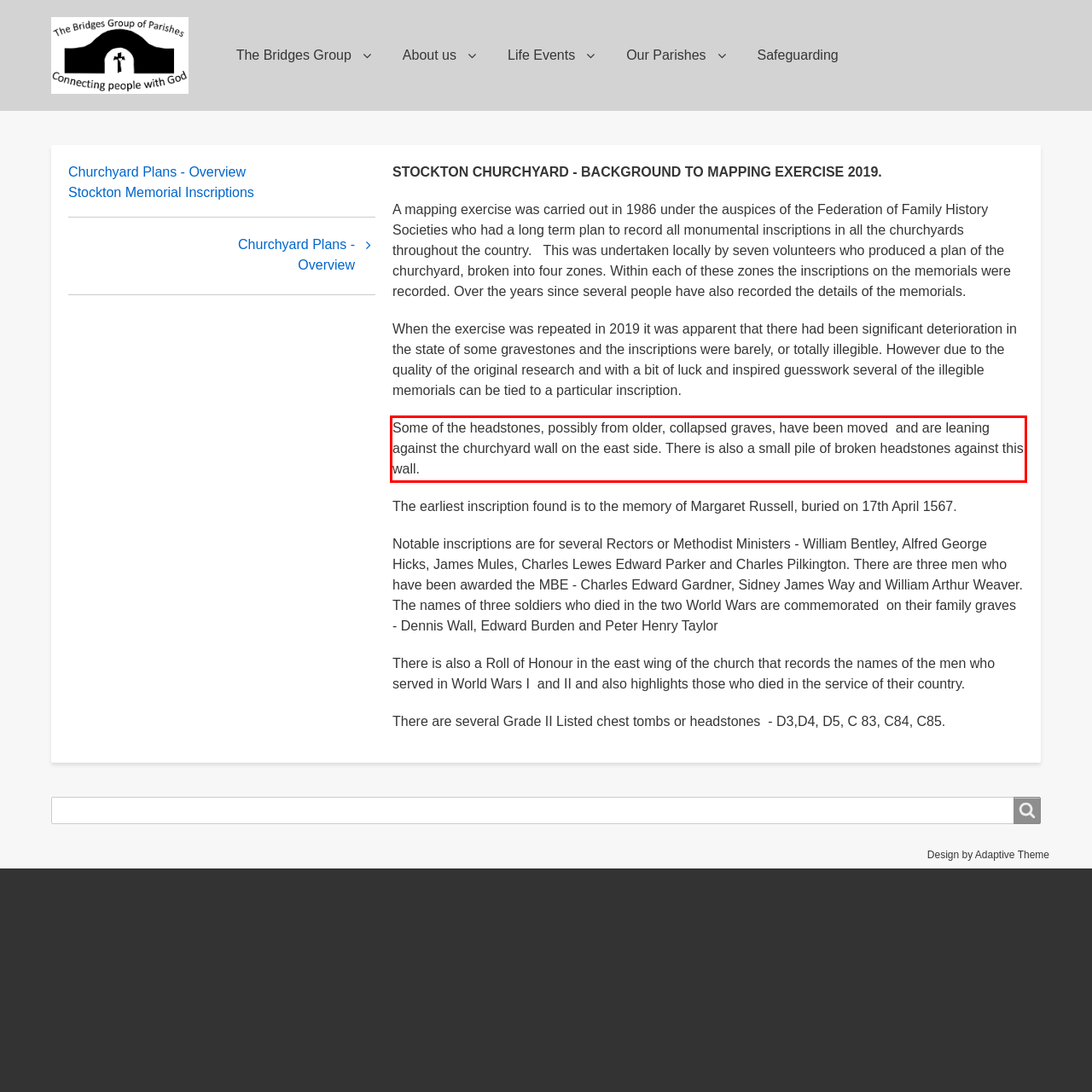Within the screenshot of the webpage, there is a red rectangle. Please recognize and generate the text content inside this red bounding box.

Some of the headstones, possibly from older, collapsed graves, have been moved and are leaning against the churchyard wall on the east side. There is also a small pile of broken headstones against this wall.